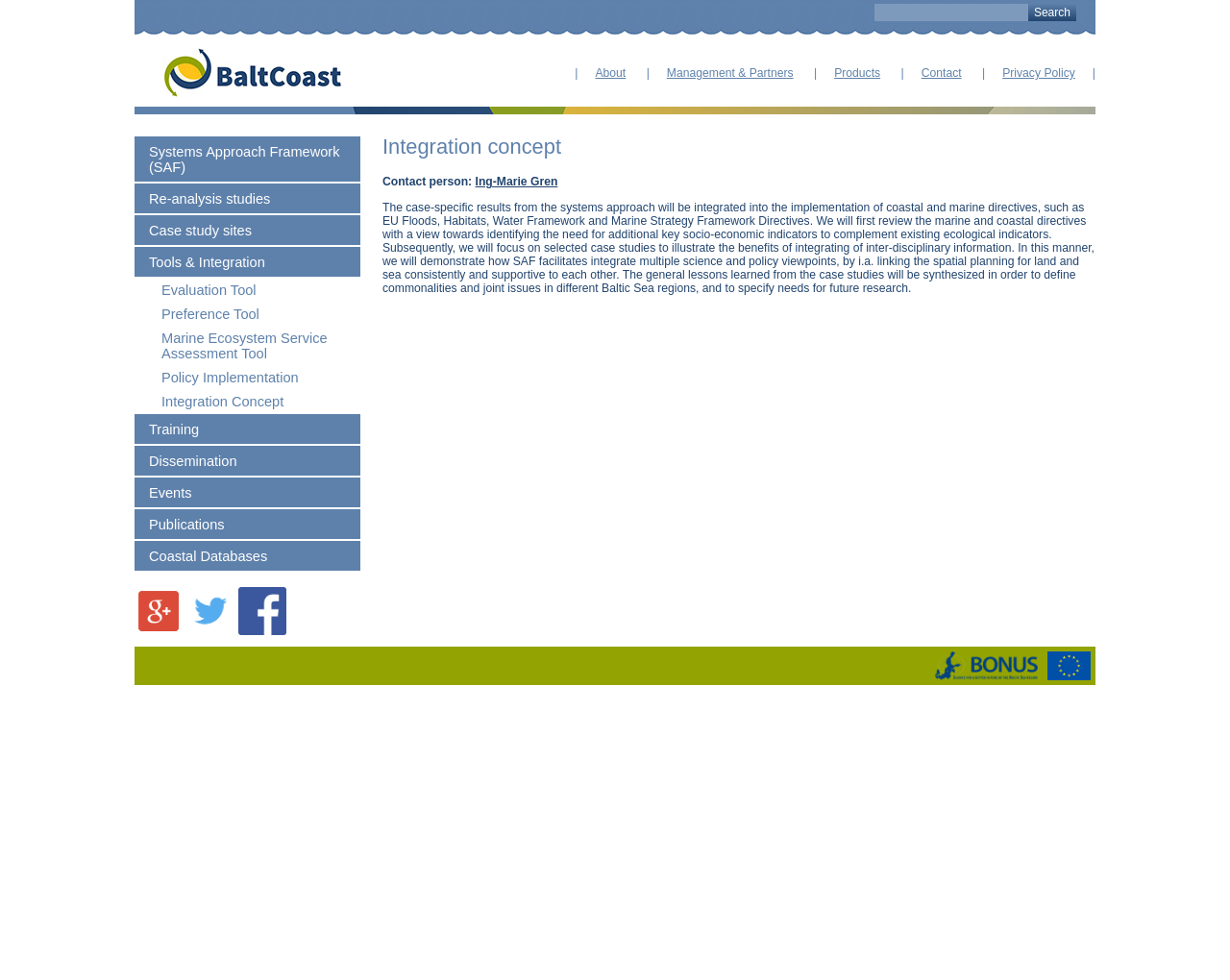Please find the bounding box coordinates of the element that needs to be clicked to perform the following instruction: "Explore the Systems Approach Framework". The bounding box coordinates should be four float numbers between 0 and 1, represented as [left, top, right, bottom].

[0.121, 0.147, 0.291, 0.178]